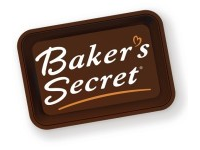What is the purpose of the orange line?
Look at the image and provide a short answer using one word or a phrase.

to add vibrancy